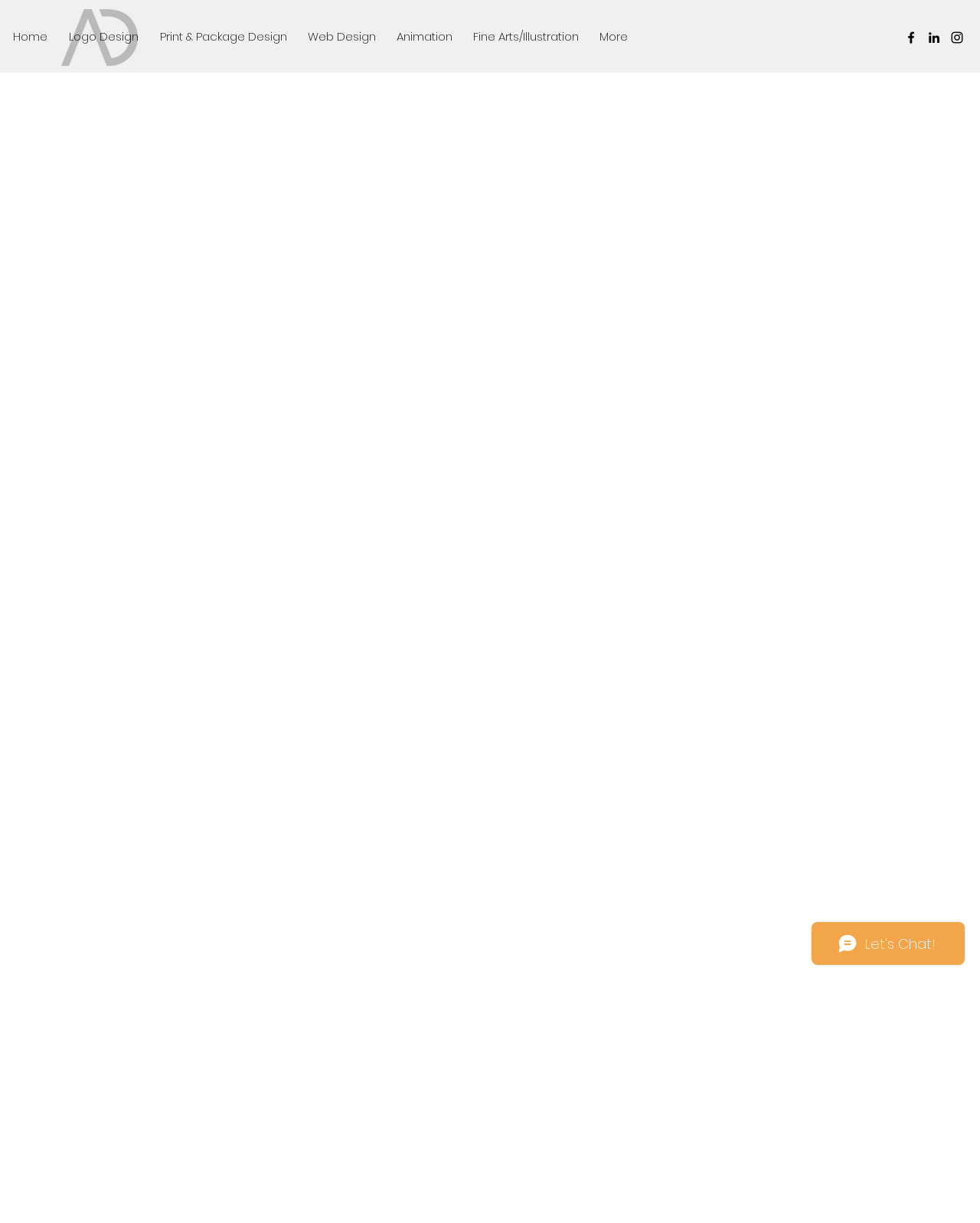Provide a comprehensive caption for the webpage.

The webpage is a design portfolio website for Ashlee Designs. At the top left, there is a small image, likely a logo, with the text "Asset 2 edited.png". Below this, there is a navigation menu with links to different sections of the website, including "Home", "Logo Design", "Print & Package Design", "Web Design", "Animation", "Fine Arts/Illustration", and "More". These links are arranged horizontally across the top of the page.

On the top right, there is a social media bar with links to Facebook, LinkedIn, and Instagram, each represented by a small icon. 

The majority of the page is taken up by a large iframe, likely containing a chat window or other interactive element, which is positioned at the bottom right of the page.